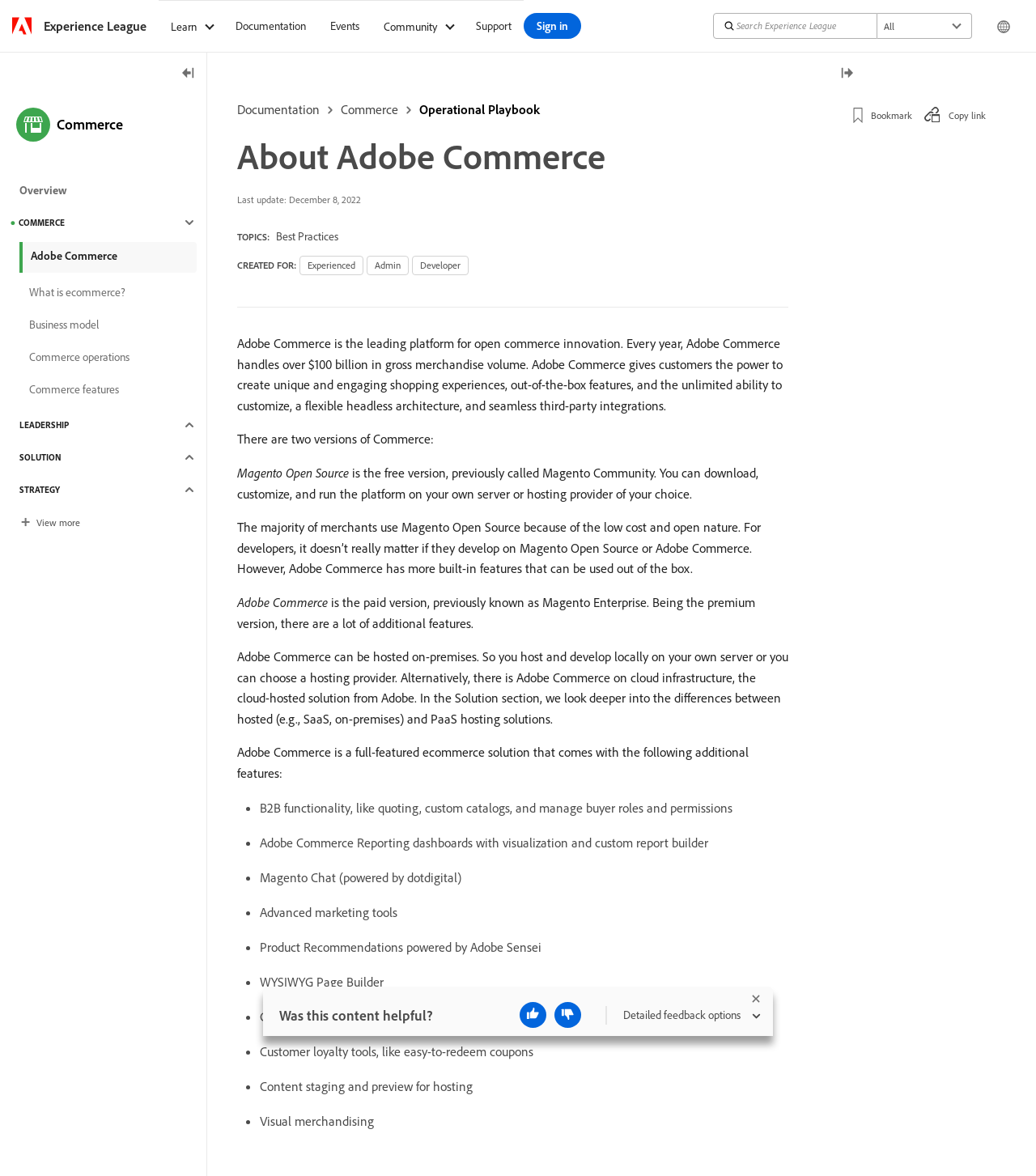What is the 'Customer segmentation' feature?
From the image, respond with a single word or phrase.

A feature for customer loyalty